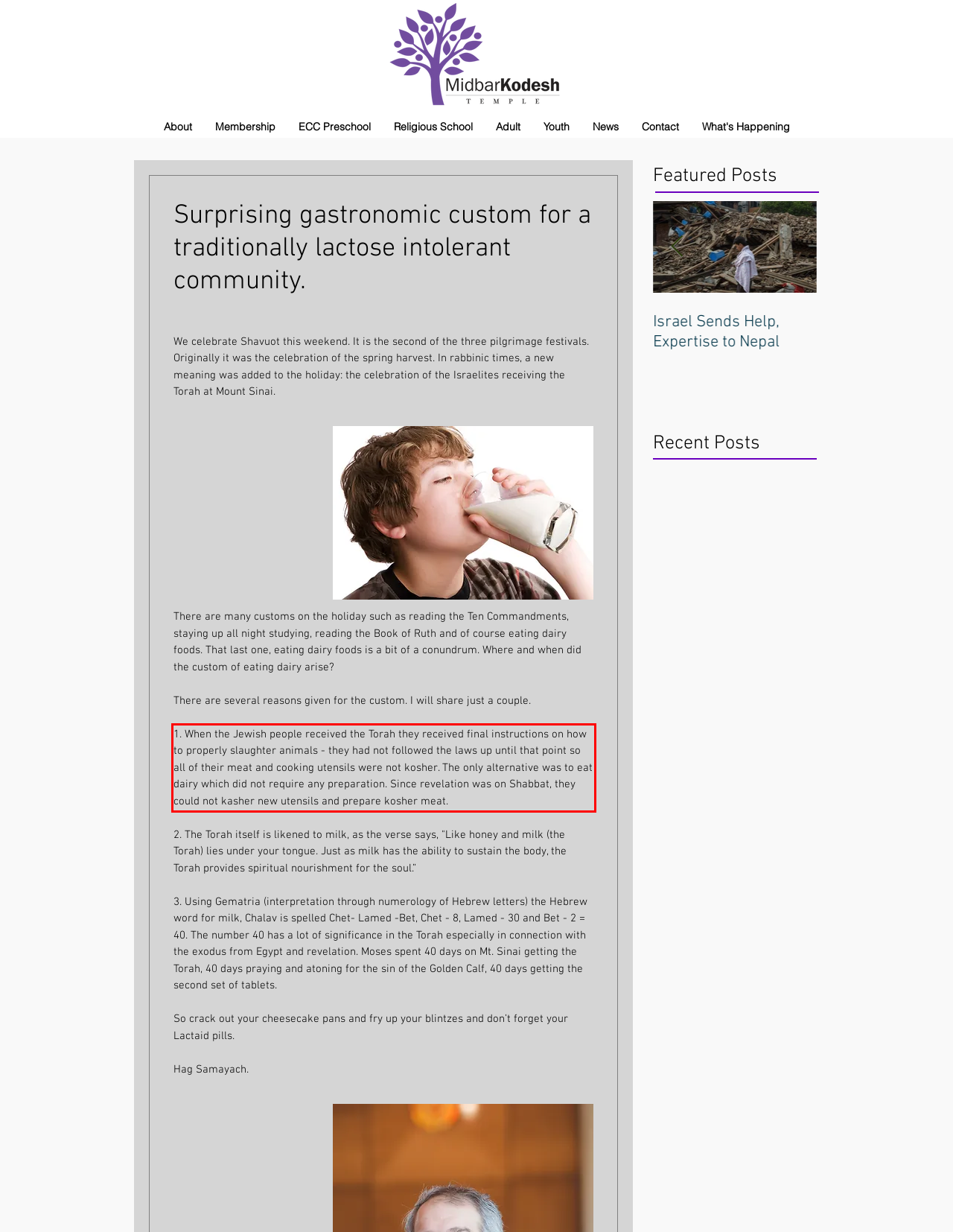Given a webpage screenshot, locate the red bounding box and extract the text content found inside it.

1. When the Jewish people received the Torah they received final instructions on how to properly slaughter animals - they had not followed the laws up until that point so all of their meat and cooking utensils were not kosher. The only alternative was to eat dairy which did not require any preparation. Since revelation was on Shabbat, they could not kasher new utensils and prepare kosher meat.